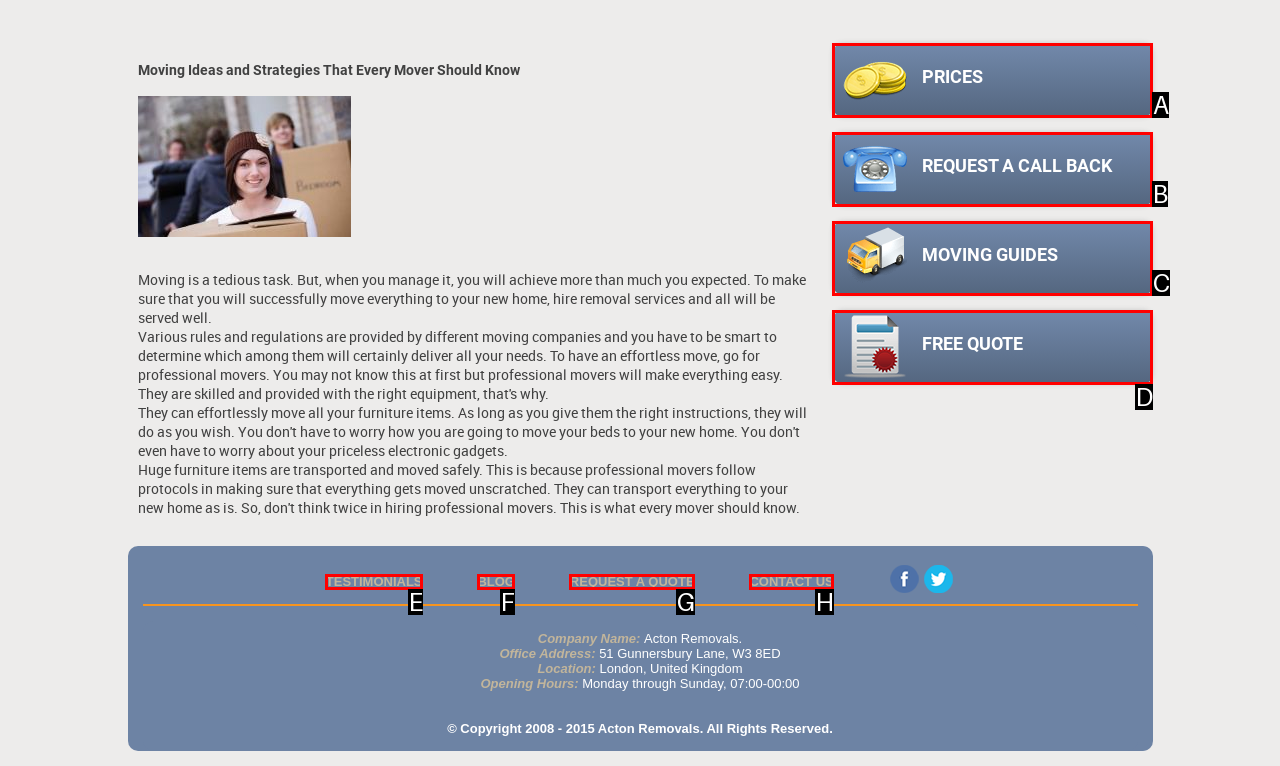Identify the option that corresponds to: Request a Quote
Respond with the corresponding letter from the choices provided.

G